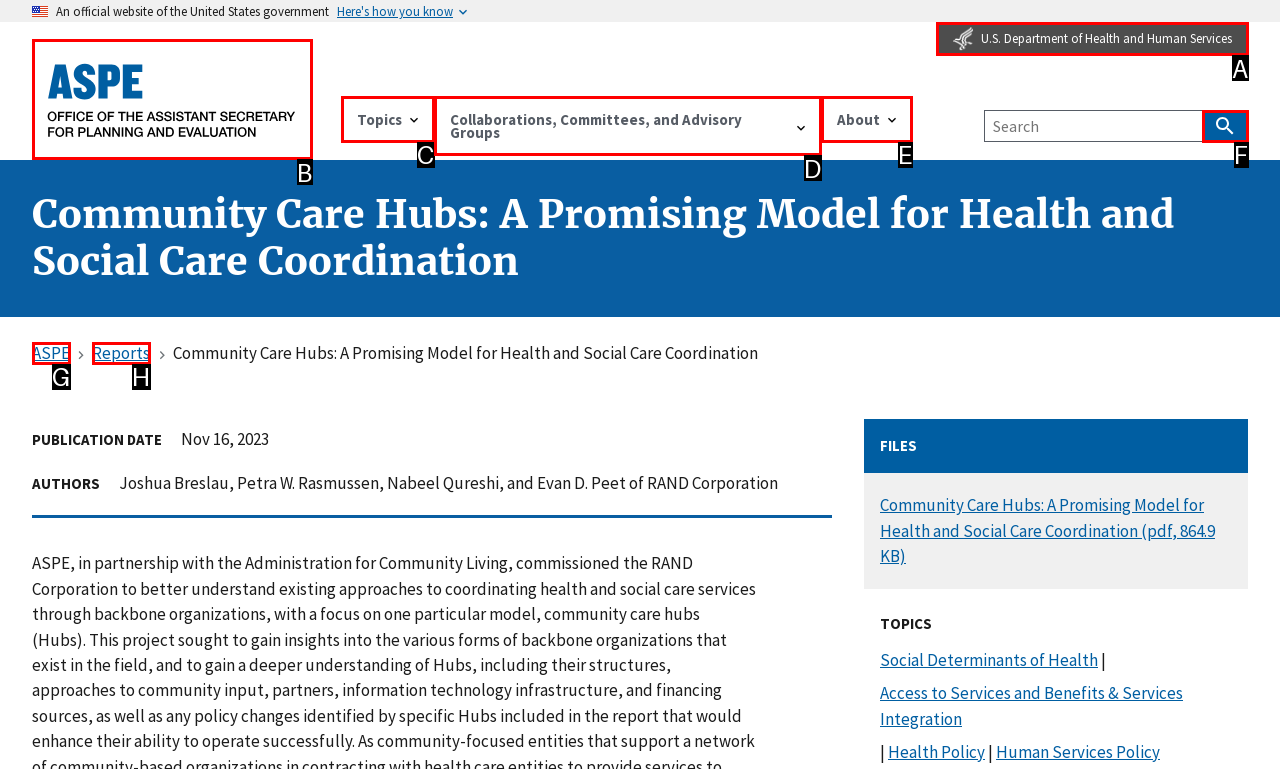Which option aligns with the description: Topics? Respond by selecting the correct letter.

C